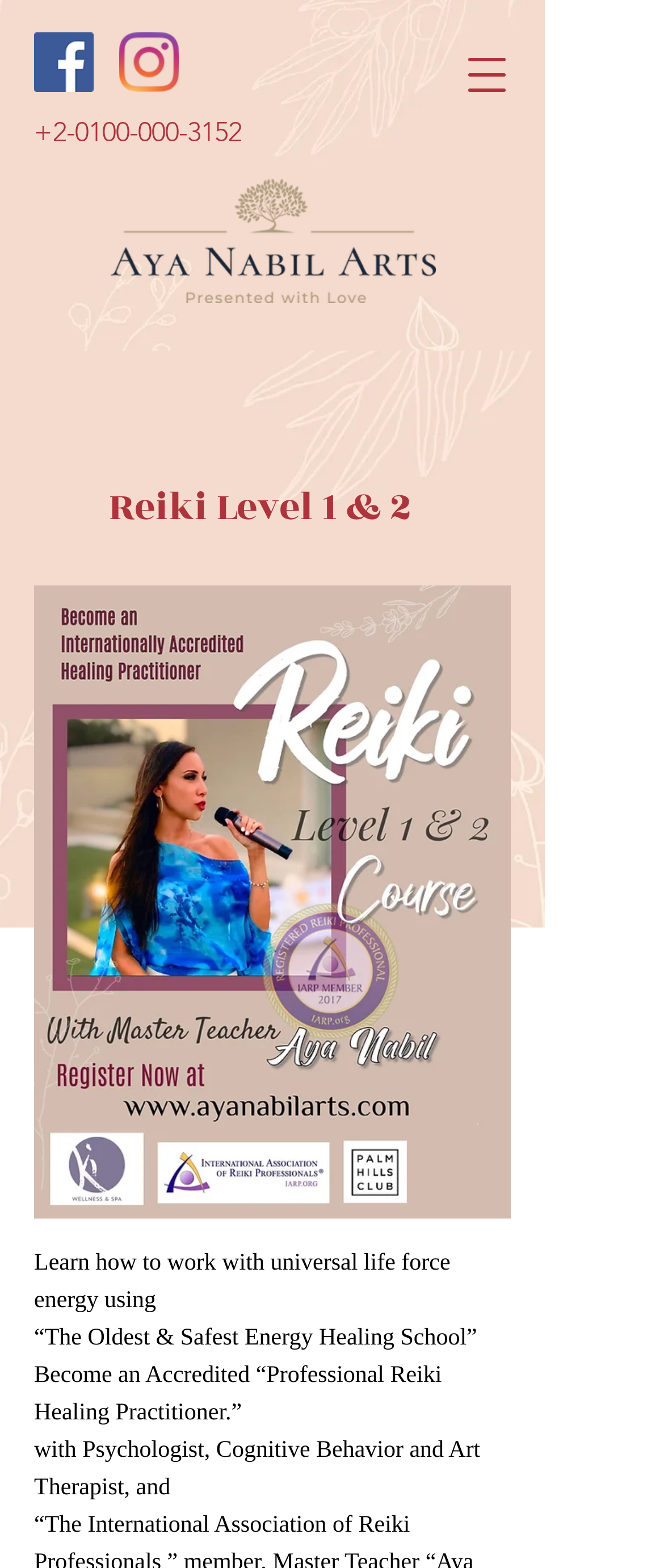Create a full and detailed caption for the entire webpage.

The webpage is about Reiki 1 & 2, a course or training program offered by Aya Nabil Arts. At the top left corner, there is a social bar with links to Facebook and Instagram, each accompanied by an image of the respective social media platform's logo. 

Below the social bar, there is a phone number link "+2-0100-000-3152" and a link to an image "Original on Transparent.png". 

On the top right corner, there is a button to open a navigation menu. 

The main content of the webpage starts with a heading "Reiki Level 1 & 2" in the middle of the page. Below the heading, there is a large image "IMG_7162.JPG.jpg" that takes up most of the page's width. 

Under the image, there are four paragraphs of text. The first paragraph explains how to work with universal life force energy using Reiki. The second paragraph quotes "The Oldest & Safest Energy Healing School". The third paragraph describes becoming an accredited "Professional Reiki Healing Practitioner". The fourth paragraph mentions the instructor, a psychologist, cognitive behavior and art therapist.